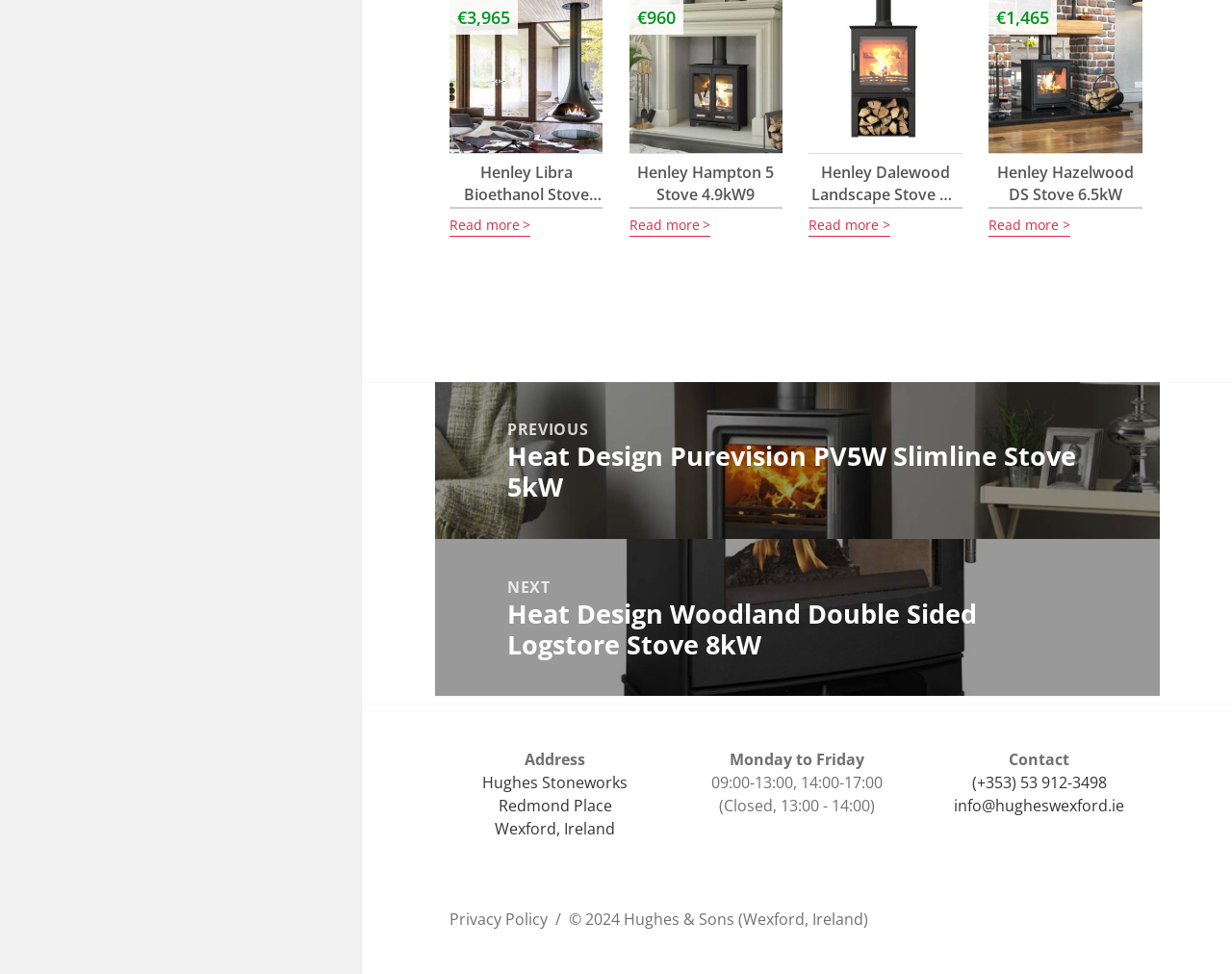Find the bounding box coordinates of the clickable area that will achieve the following instruction: "Click the 'here' link".

None